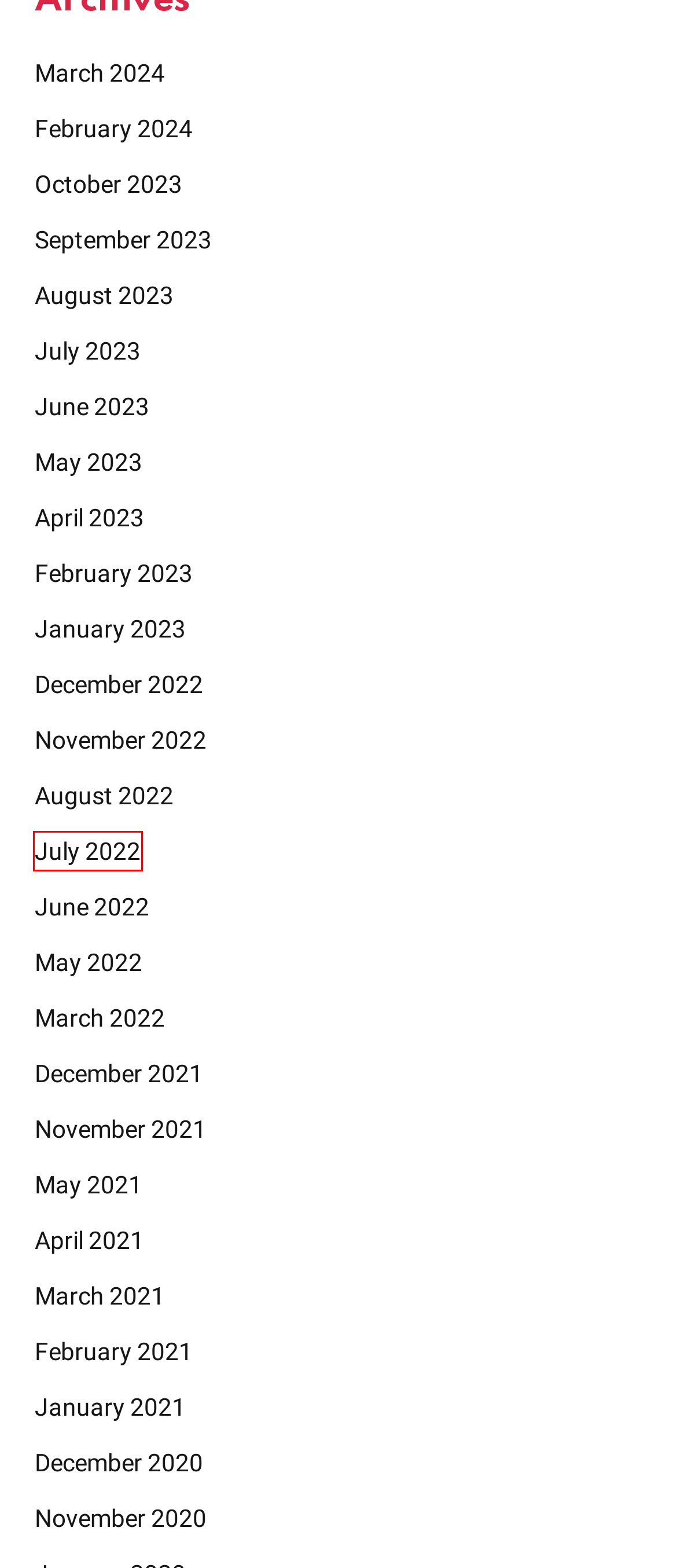You are presented with a screenshot of a webpage that includes a red bounding box around an element. Determine which webpage description best matches the page that results from clicking the element within the red bounding box. Here are the candidates:
A. November 2020 - E Fashion Mart
B. May 2023 - E Fashion Mart
C. January 2023 - E Fashion Mart
D. May 2022 - E Fashion Mart
E. March 2021 - E Fashion Mart
F. July 2022 - E Fashion Mart
G. December 2022 - E Fashion Mart
H. November 2022 - E Fashion Mart

F